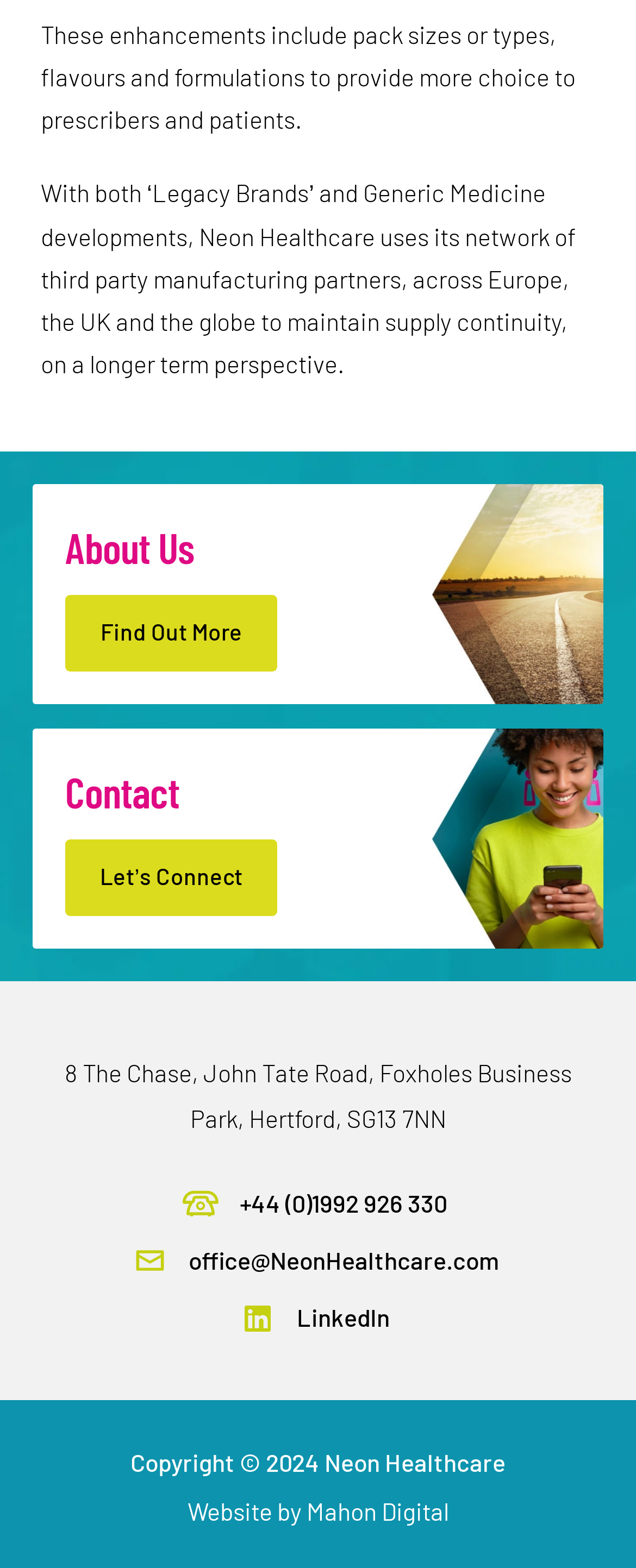What social media platform is linked on the webpage?
Refer to the image and provide a one-word or short phrase answer.

LinkedIn